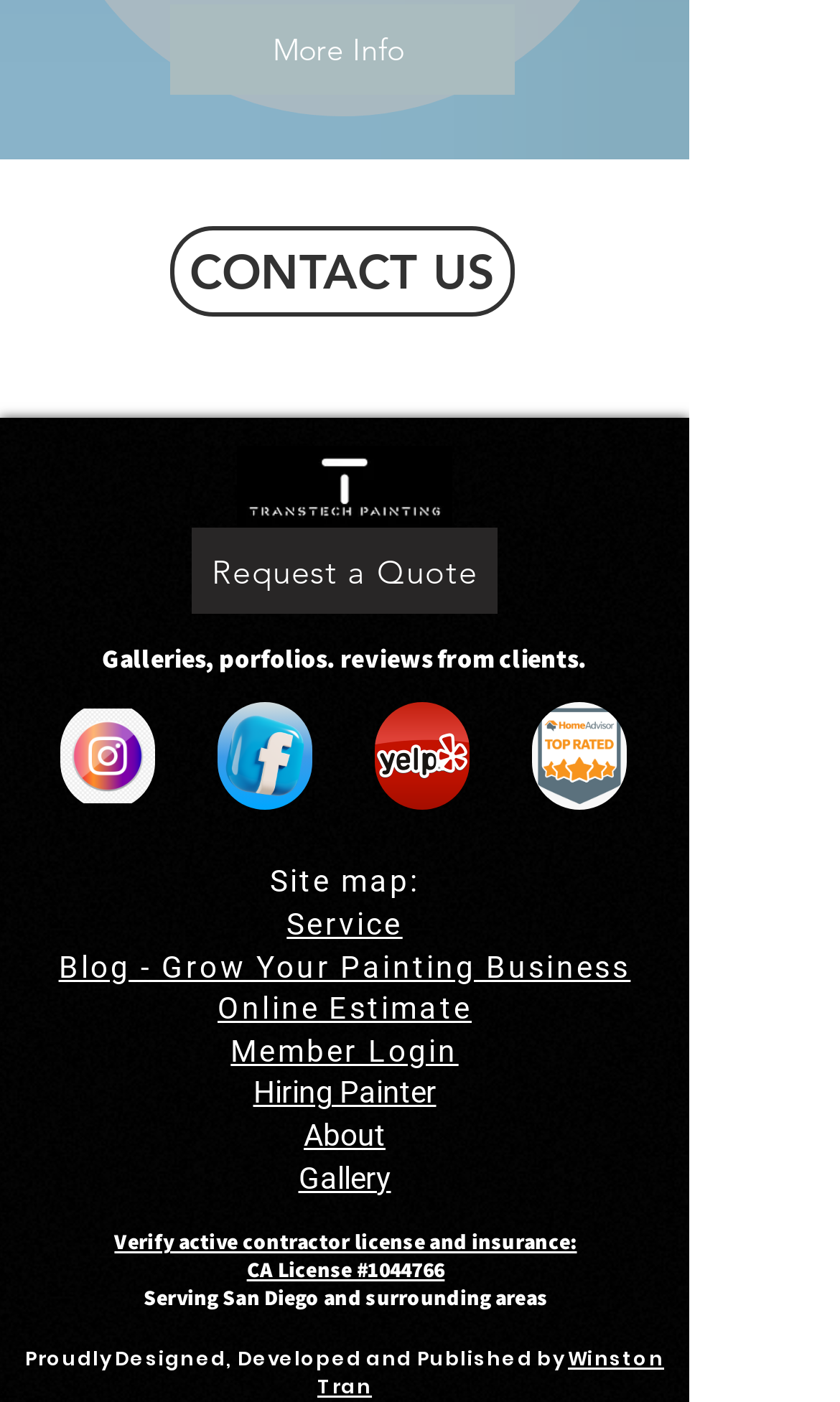Can you find the bounding box coordinates of the area I should click to execute the following instruction: "Contact us"?

[0.203, 0.162, 0.613, 0.227]